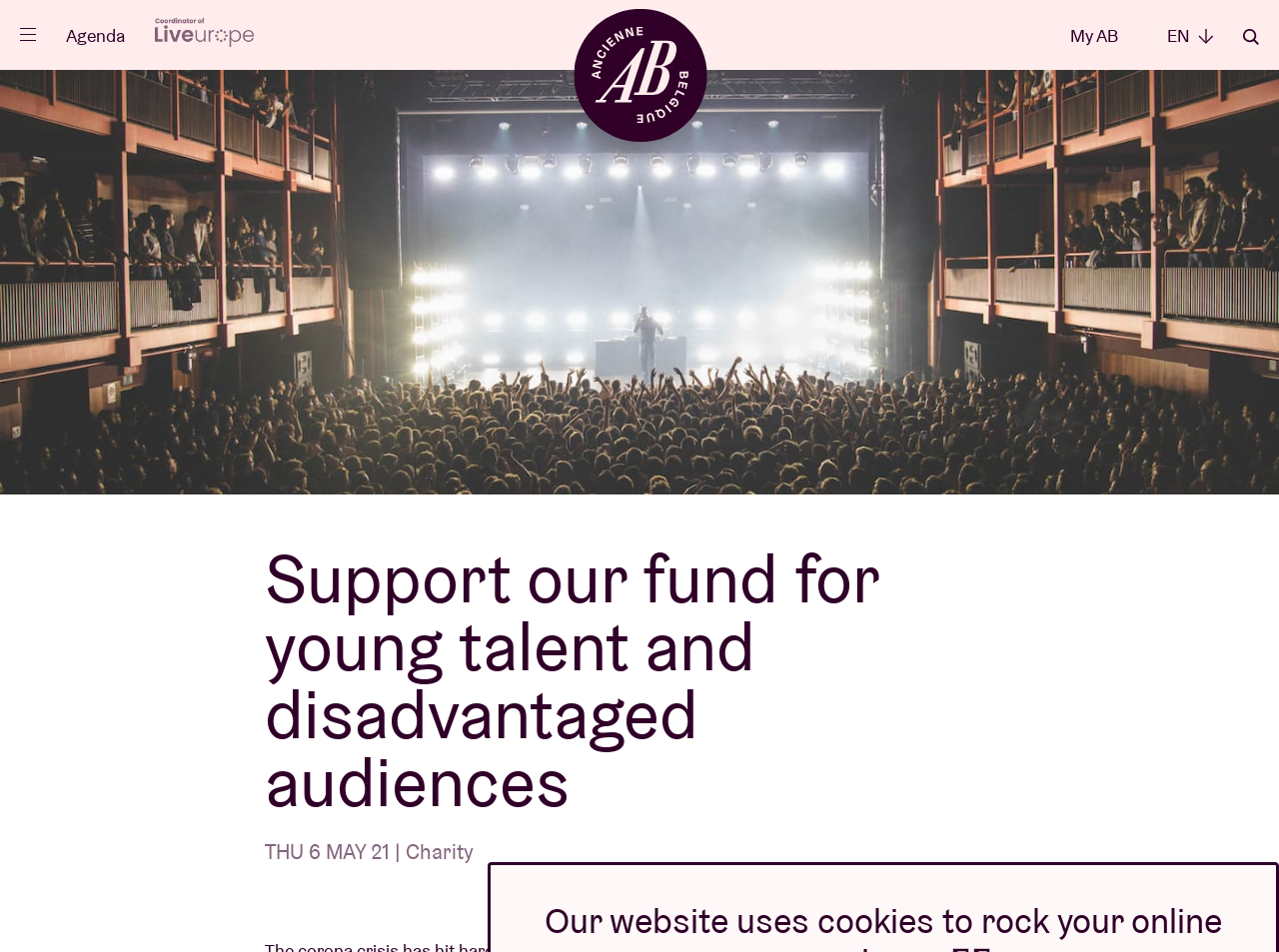What is the purpose of the 'Close' button?
Kindly give a detailed and elaborate answer to the question.

The 'Close' button is located at the top left corner of the webpage, and its purpose is to close a window or a popup, allowing users to exit a specific section of the webpage.